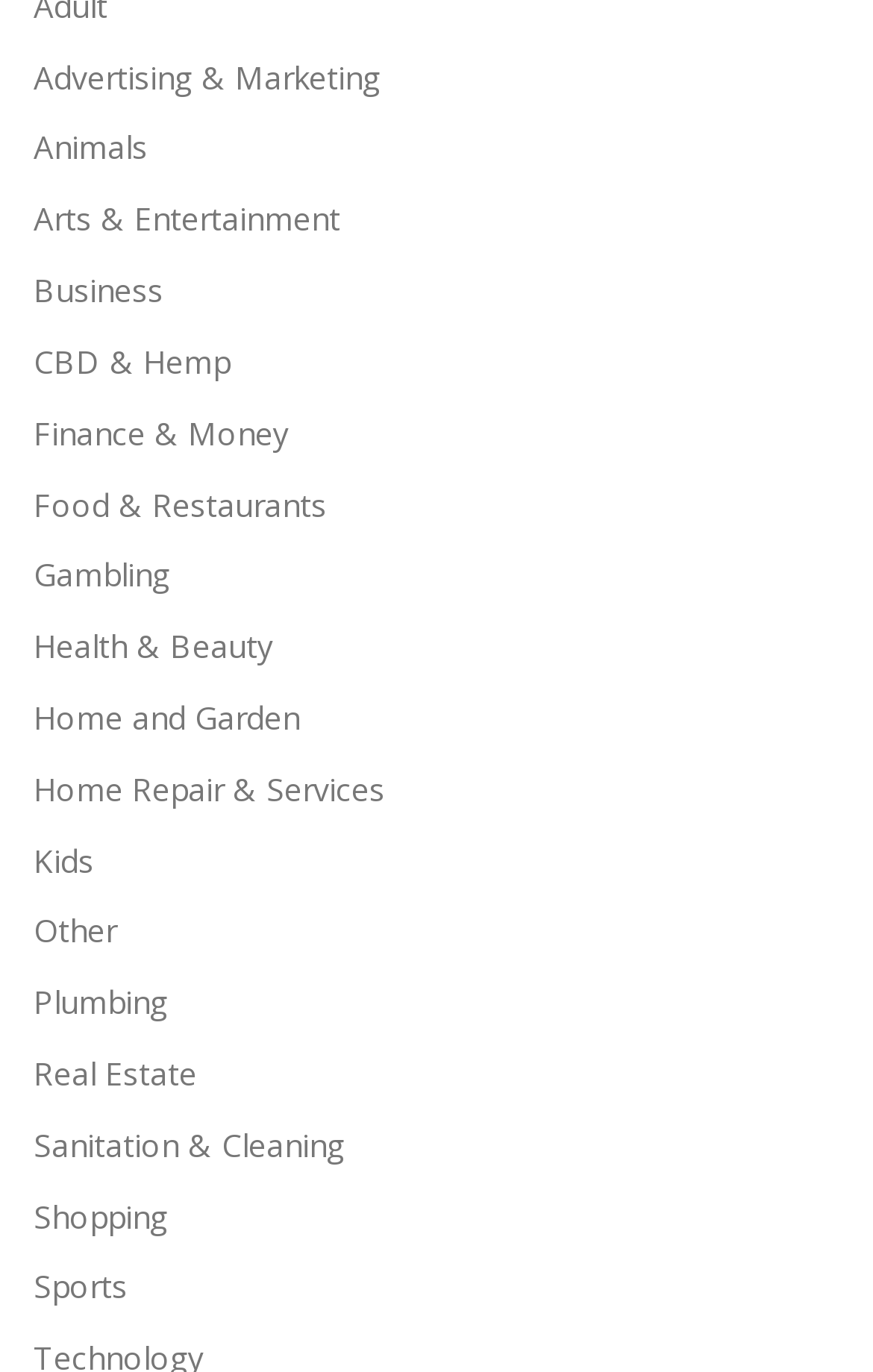Pinpoint the bounding box coordinates of the clickable area needed to execute the instruction: "Learn about Real Estate". The coordinates should be specified as four float numbers between 0 and 1, i.e., [left, top, right, bottom].

[0.038, 0.767, 0.226, 0.798]